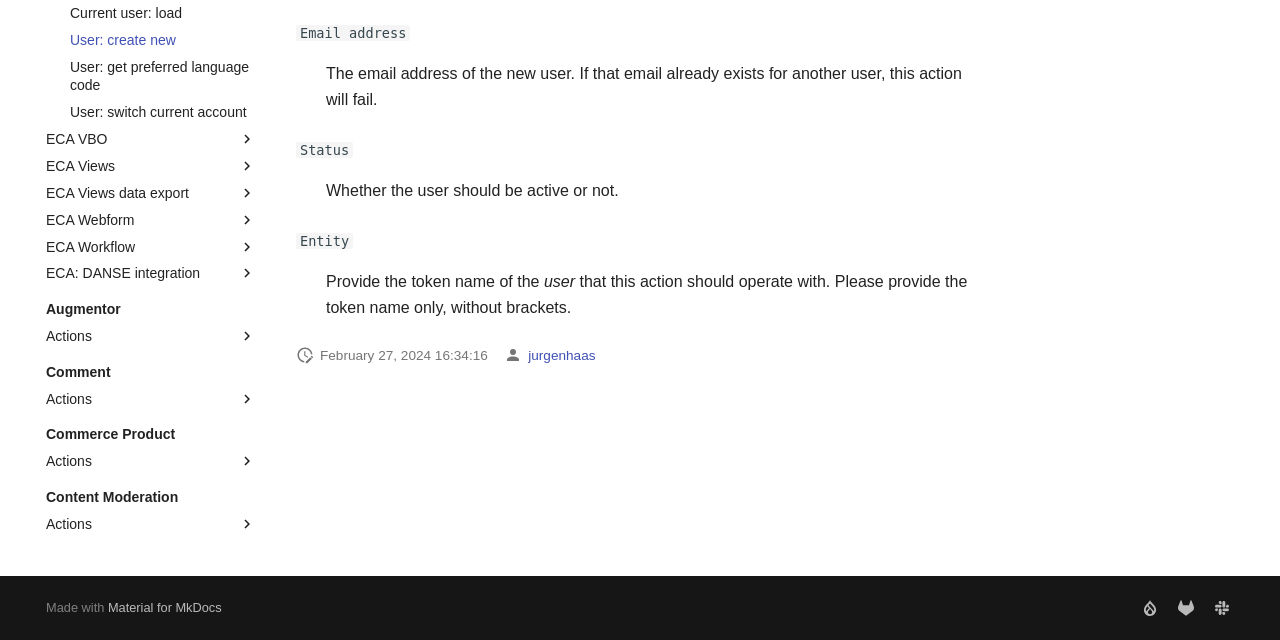Using the webpage screenshot and the element description More, determine the bounding box coordinates. Specify the coordinates in the format (top-left x, top-left y, bottom-right x, bottom-right y) with values ranging from 0 to 1.

None